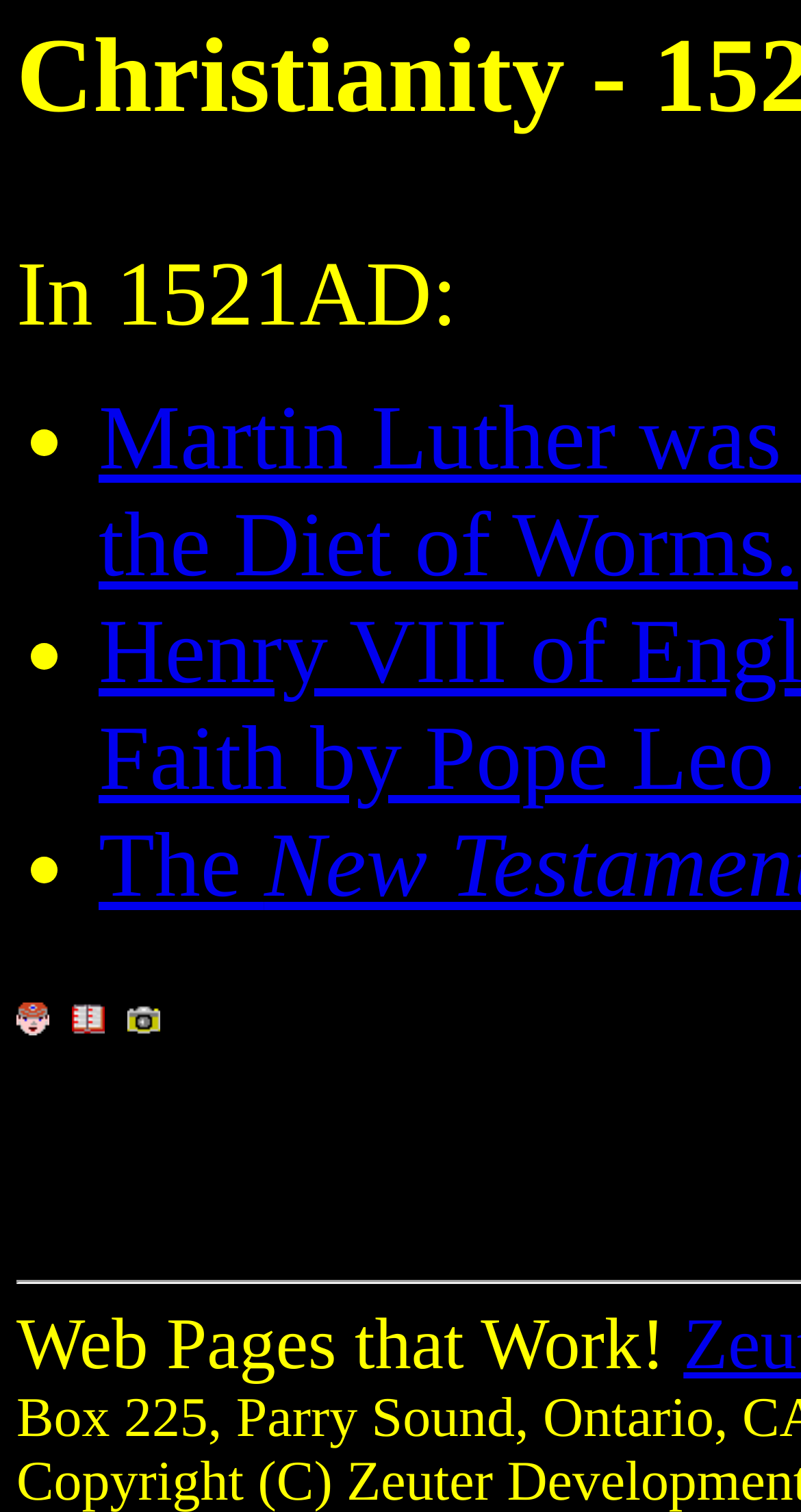Create a full and detailed caption for the entire webpage.

The webpage is about Christianity in 1521 AD. At the top, there is a title "In 1521AD:" followed by three bullet points, indicating a list of items. Below the title, there are three links, "TB", "NR", and "CO", each accompanied by a small image. These links are positioned side by side, with "TB" on the left, "NR" in the middle, and "CO" on the right. At the bottom of the page, there is a statement "Web Pages that Work!", which seems to be a slogan or a tagline.